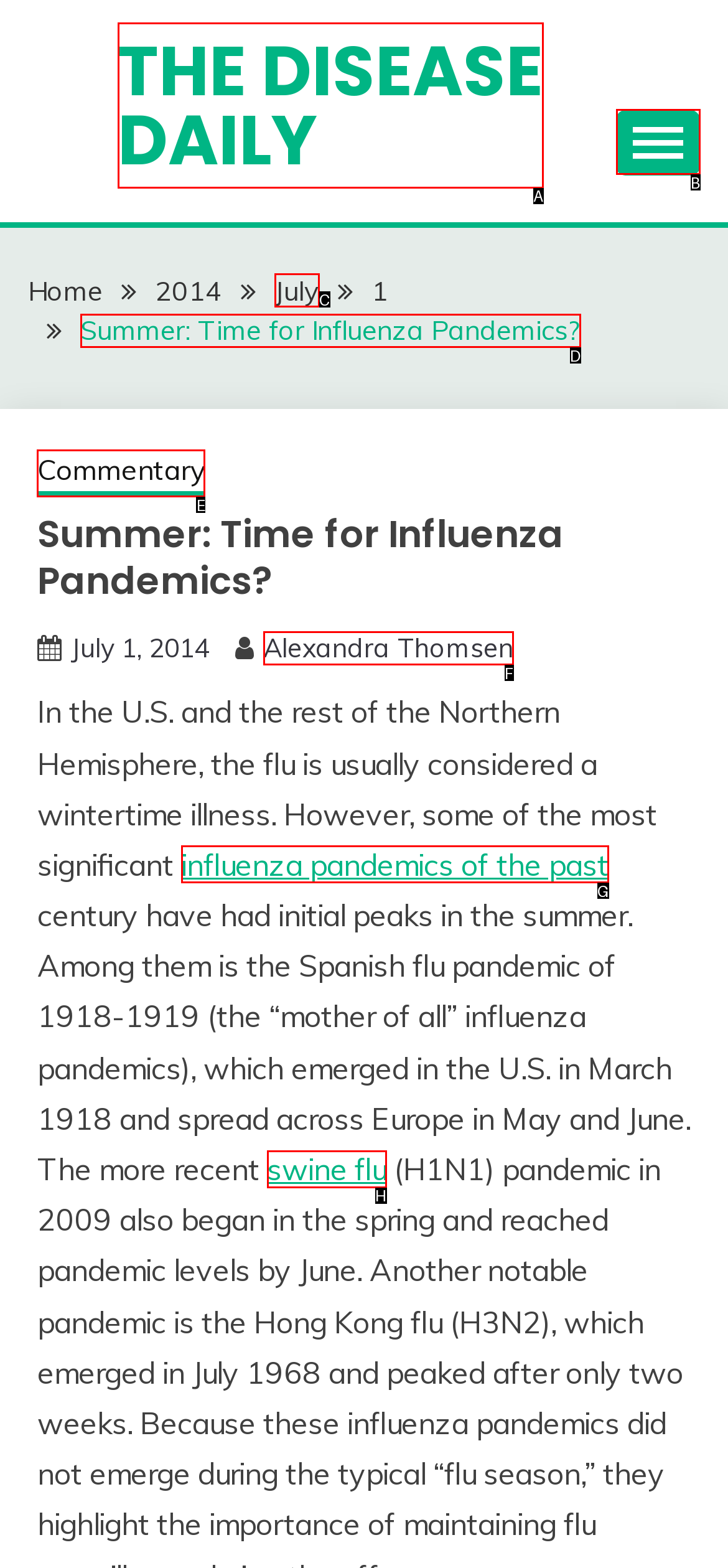Select the letter of the UI element that matches this task: view commentary
Provide the answer as the letter of the correct choice.

E